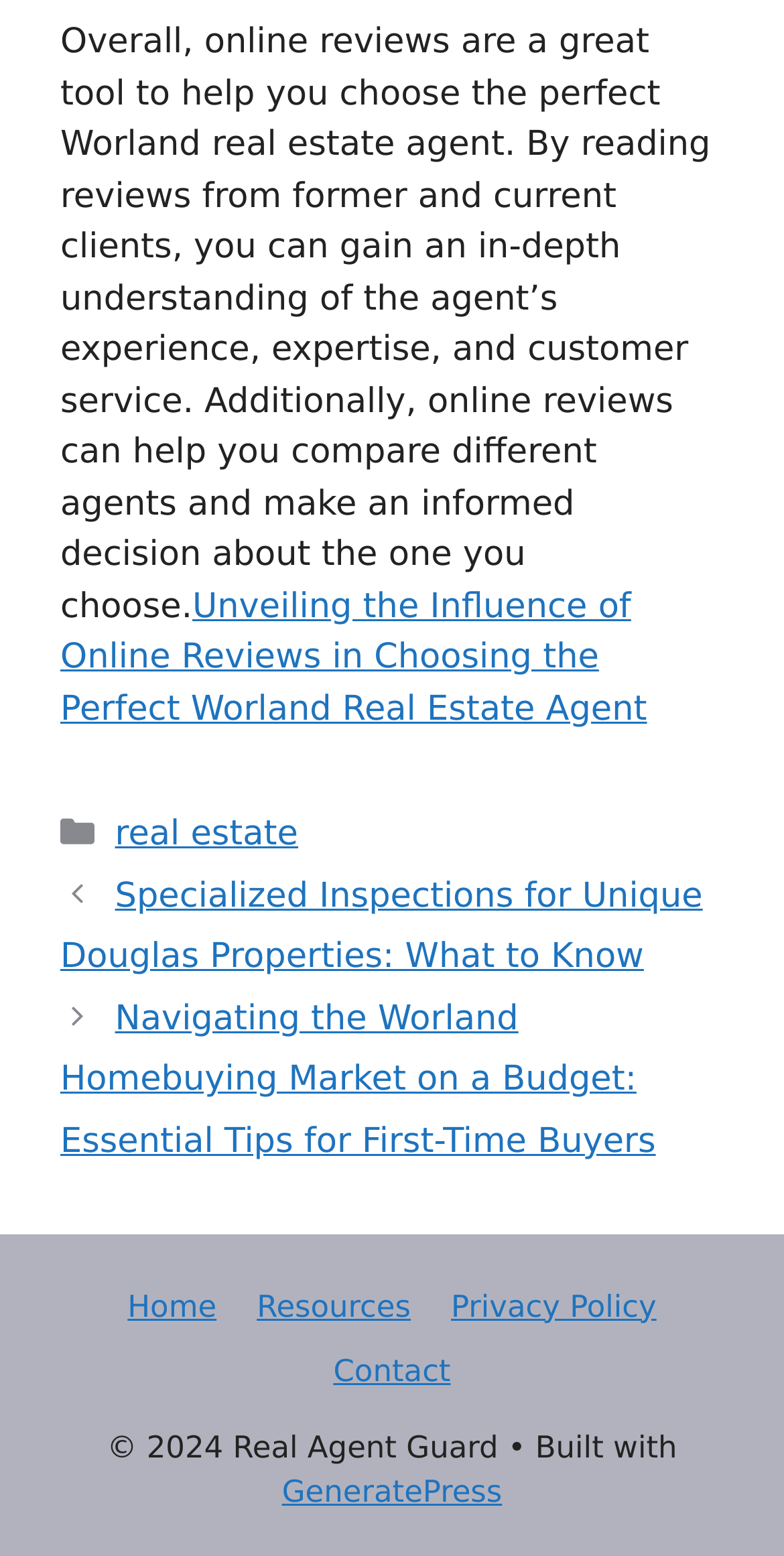Locate the bounding box coordinates of the element to click to perform the following action: 'Browse posts'. The coordinates should be given as four float values between 0 and 1, in the form of [left, top, right, bottom].

[0.077, 0.556, 0.923, 0.754]